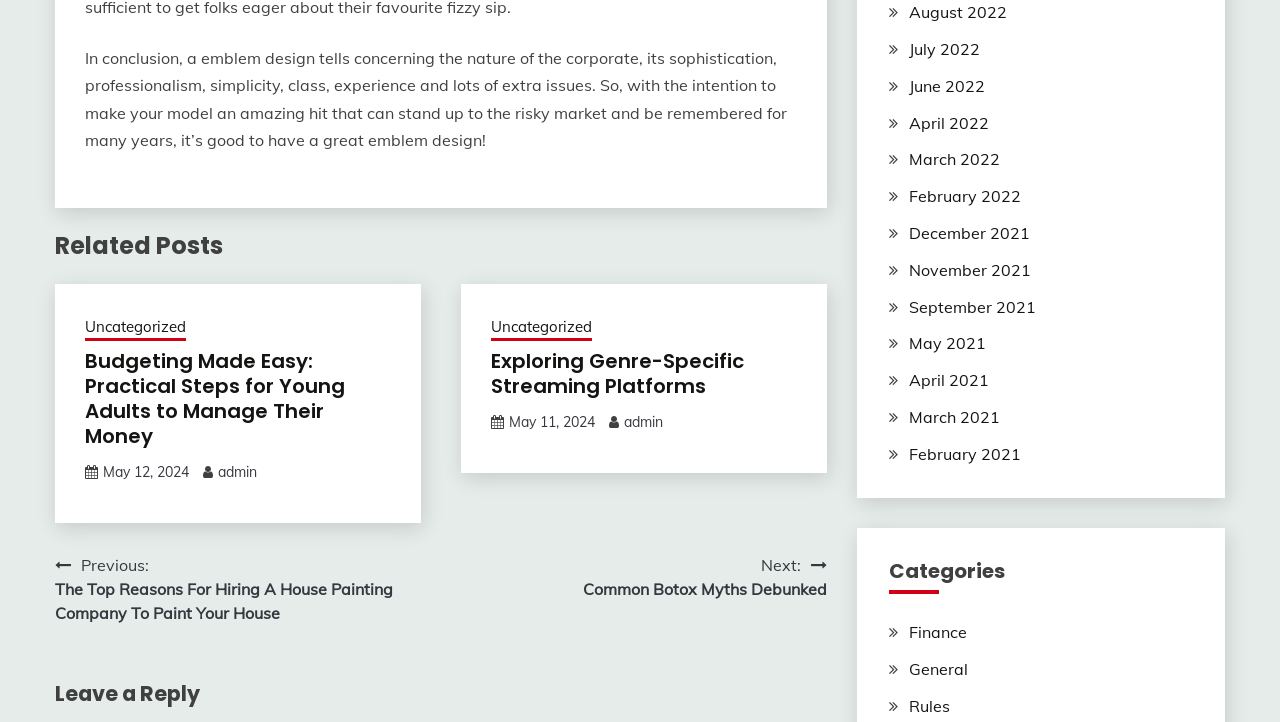Locate the bounding box coordinates of the element's region that should be clicked to carry out the following instruction: "View posts from 'May 12, 2024'". The coordinates need to be four float numbers between 0 and 1, i.e., [left, top, right, bottom].

[0.08, 0.642, 0.148, 0.667]